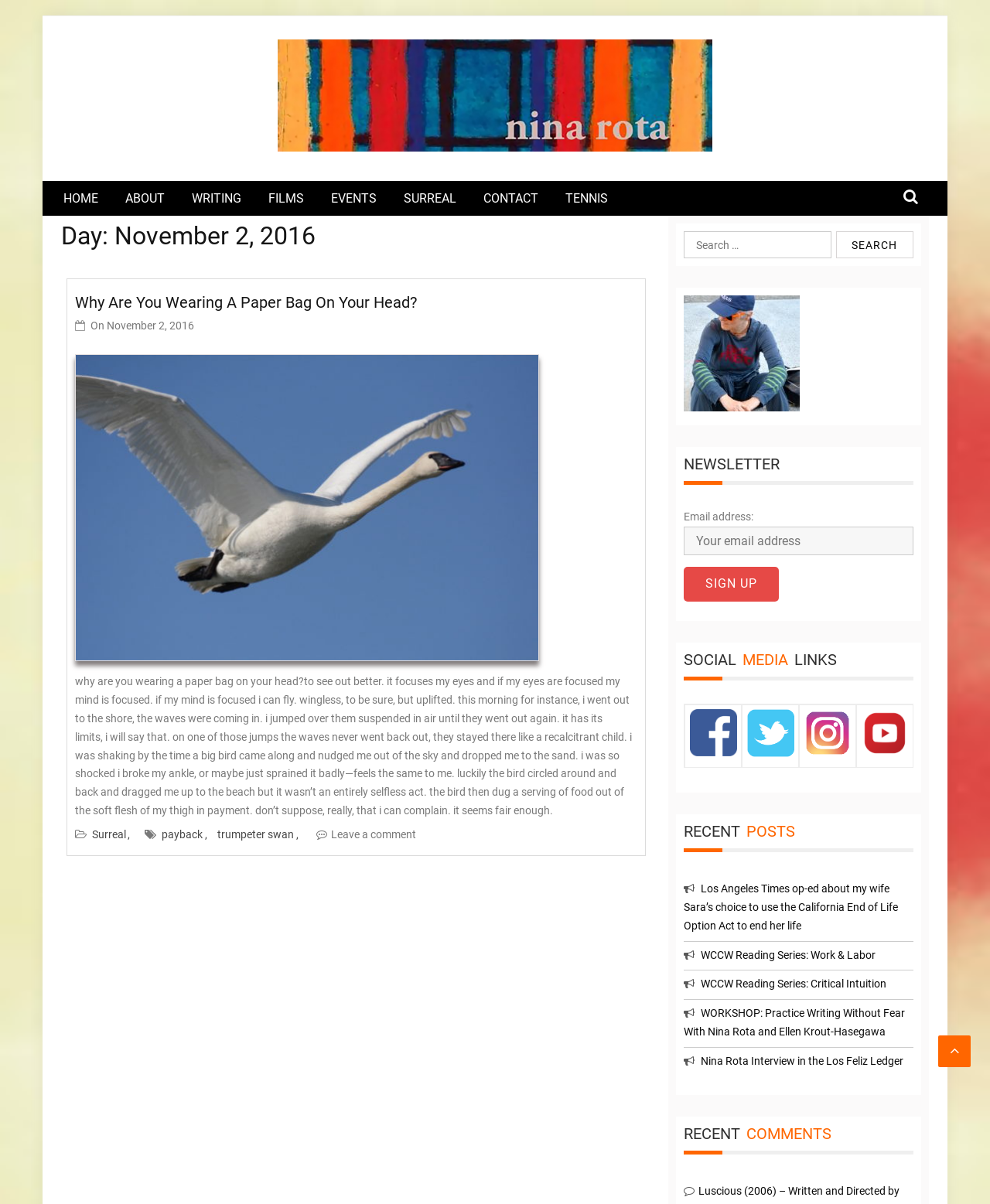Using the webpage screenshot, find the UI element described by alt="YouTube social media icon". Provide the bounding box coordinates in the format (top-left x, top-left y, bottom-right x, bottom-right y), ensuring all values are floating point numbers between 0 and 1.

[0.87, 0.62, 0.917, 0.63]